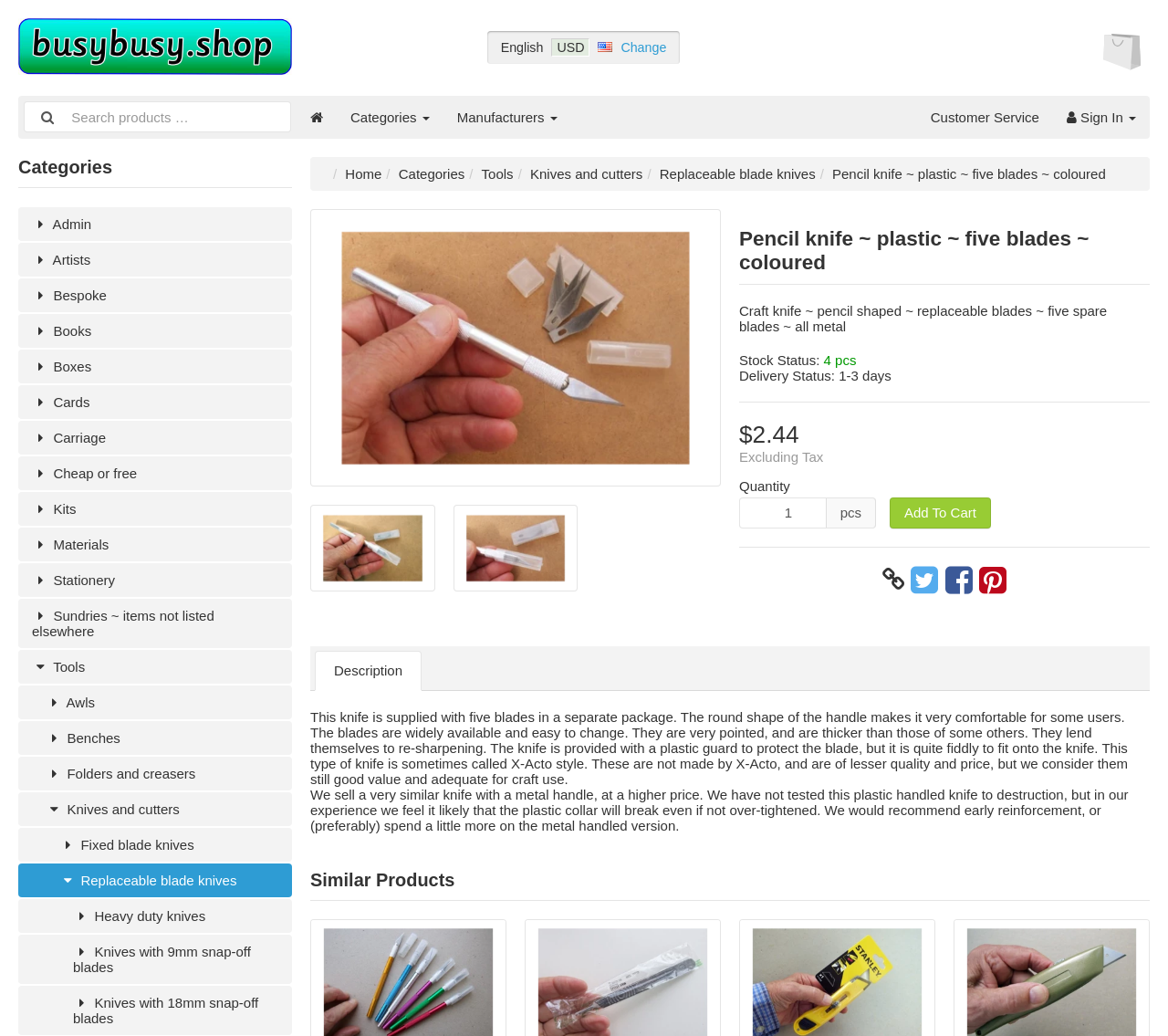Please specify the bounding box coordinates of the clickable region to carry out the following instruction: "View similar products". The coordinates should be four float numbers between 0 and 1, in the format [left, top, right, bottom].

[0.266, 0.839, 0.984, 0.869]